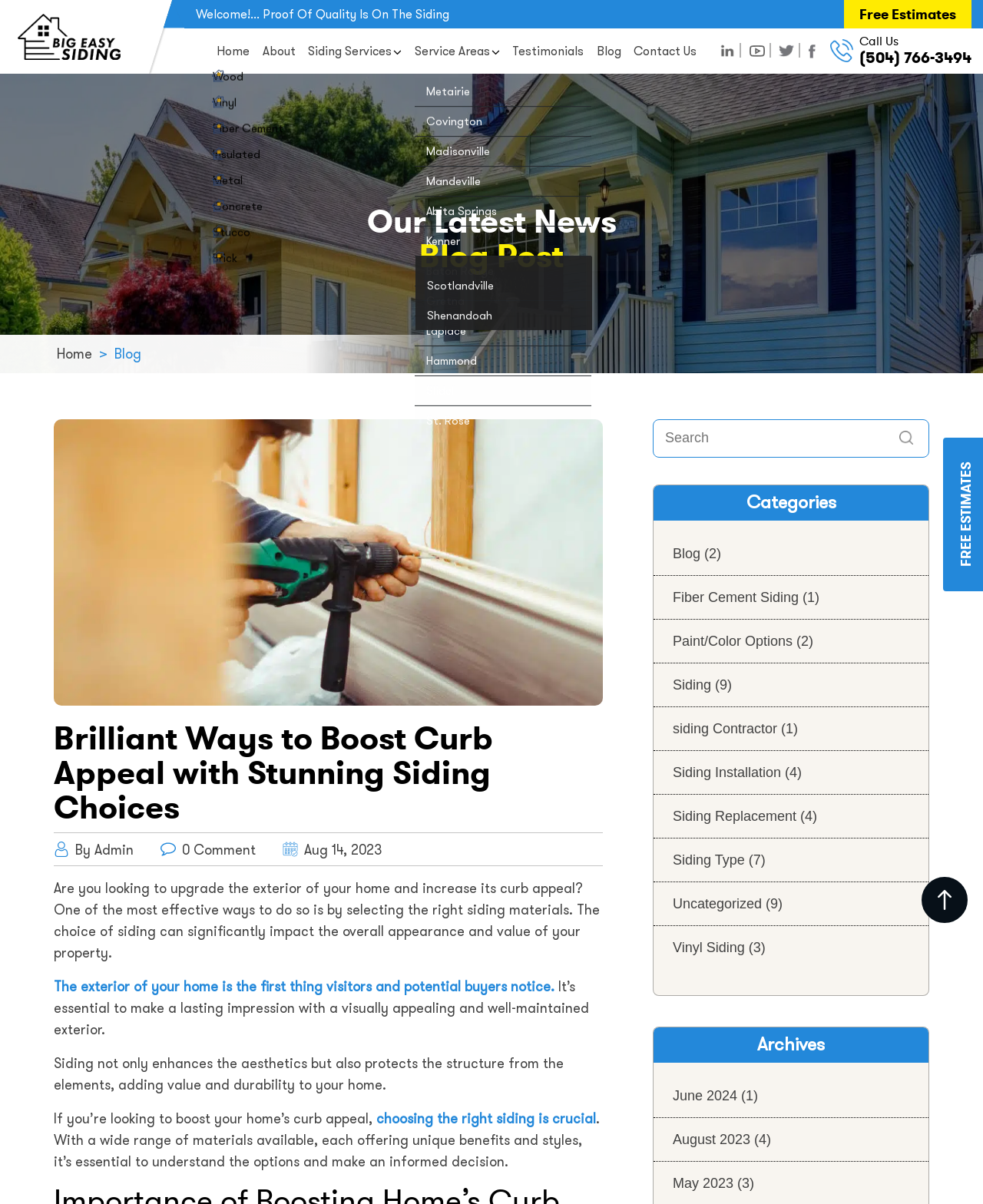From the details in the image, provide a thorough response to the question: What is the title of the blog post featured on the webpage?

The title of the blog post is located below the image of a house with siding. It is 'Brilliant Ways to Boost Curb Appeal with Stunning Siding Choices', which suggests that the post will provide tips and ideas on how to enhance a home's curb appeal using siding.